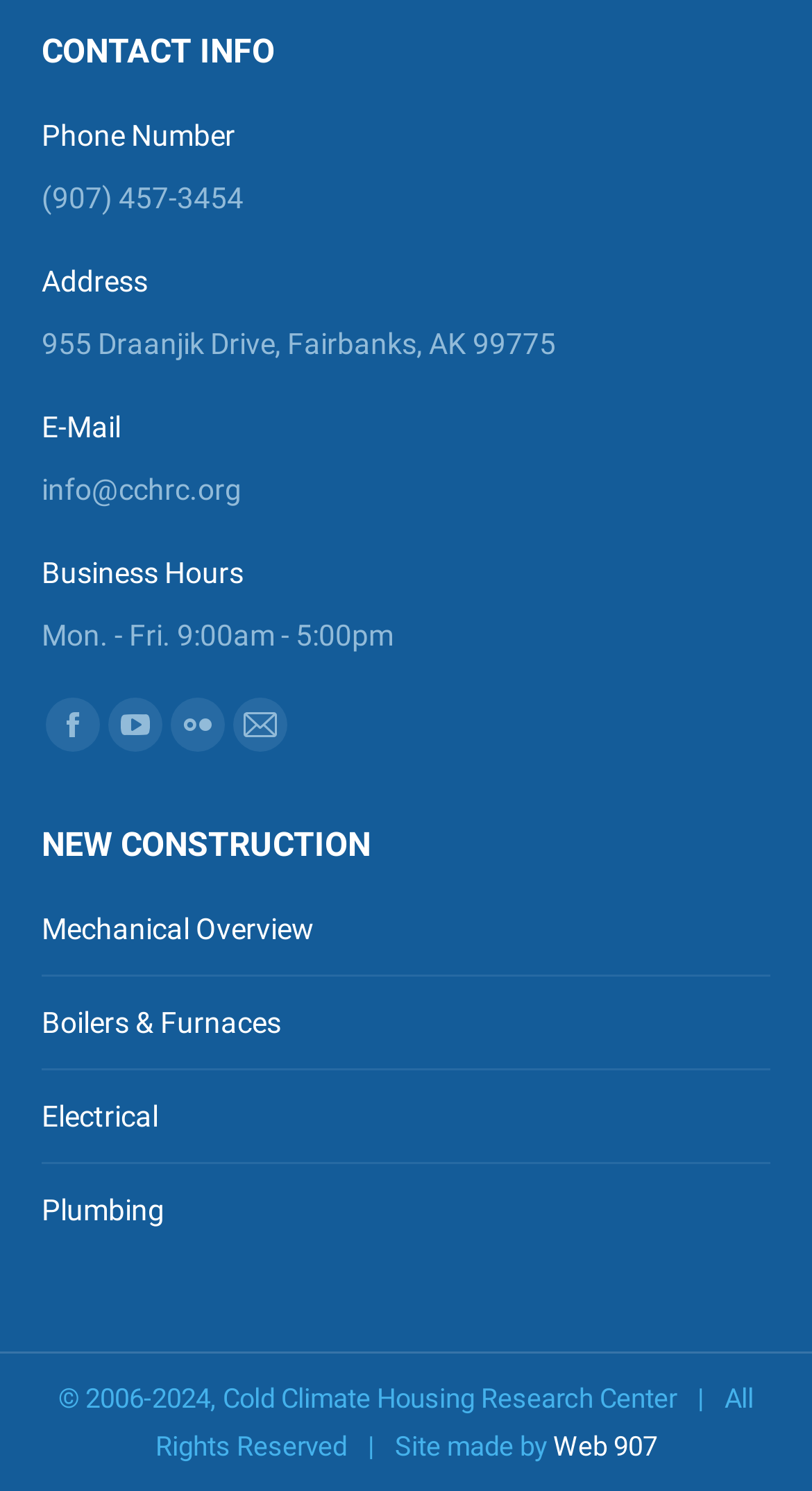What social media platforms can you find the Cold Climate Housing Research Center on?
From the details in the image, answer the question comprehensively.

I found the social media platforms by looking at the 'Find us on:' section, where it lists Facebook, YouTube, and Flickr as the platforms where the Cold Climate Housing Research Center can be found.